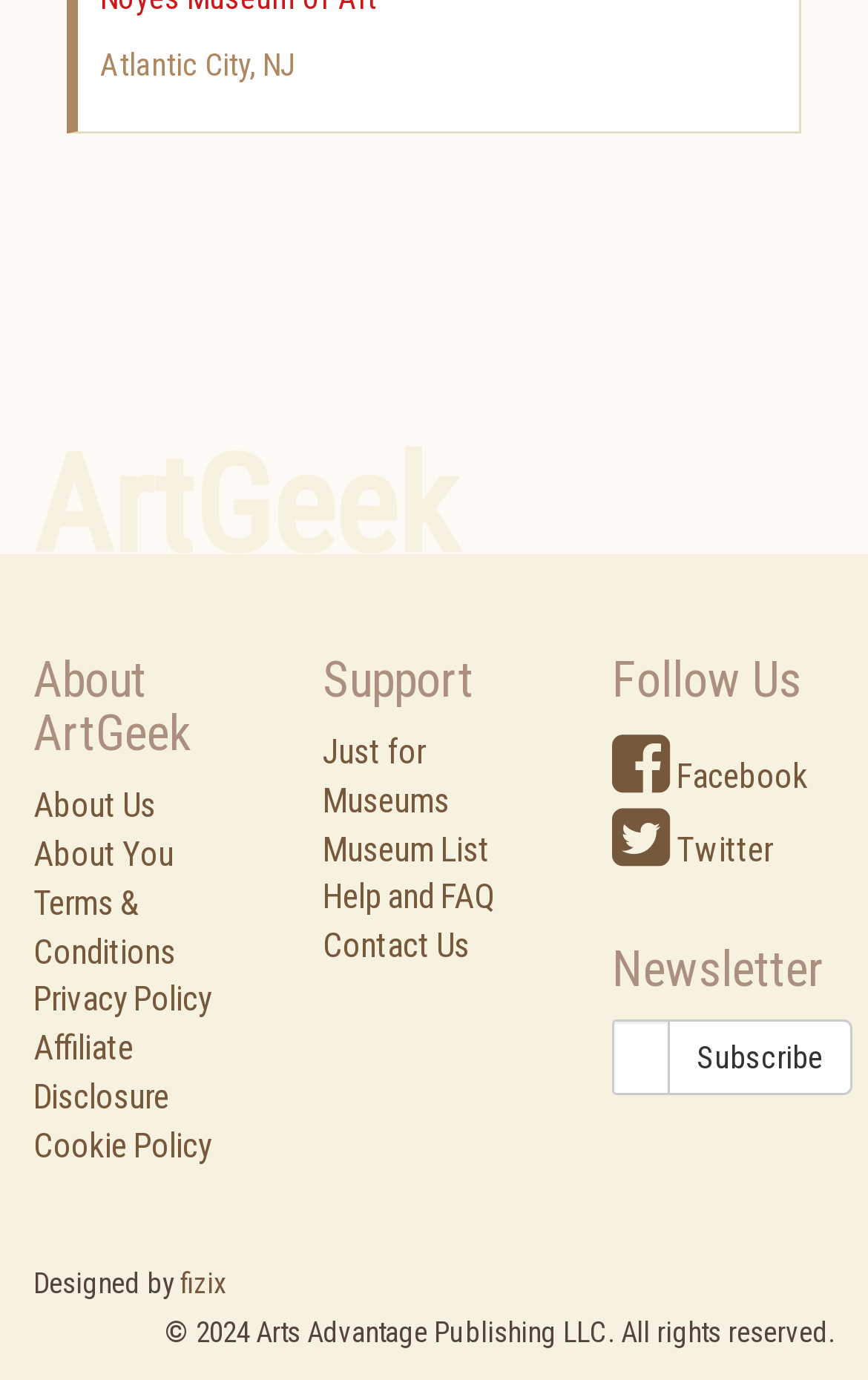Bounding box coordinates are to be given in the format (top-left x, top-left y, bottom-right x, bottom-right y). All values must be floating point numbers between 0 and 1. Provide the bounding box coordinate for the UI element described as: Terms & Conditions

[0.038, 0.64, 0.203, 0.704]